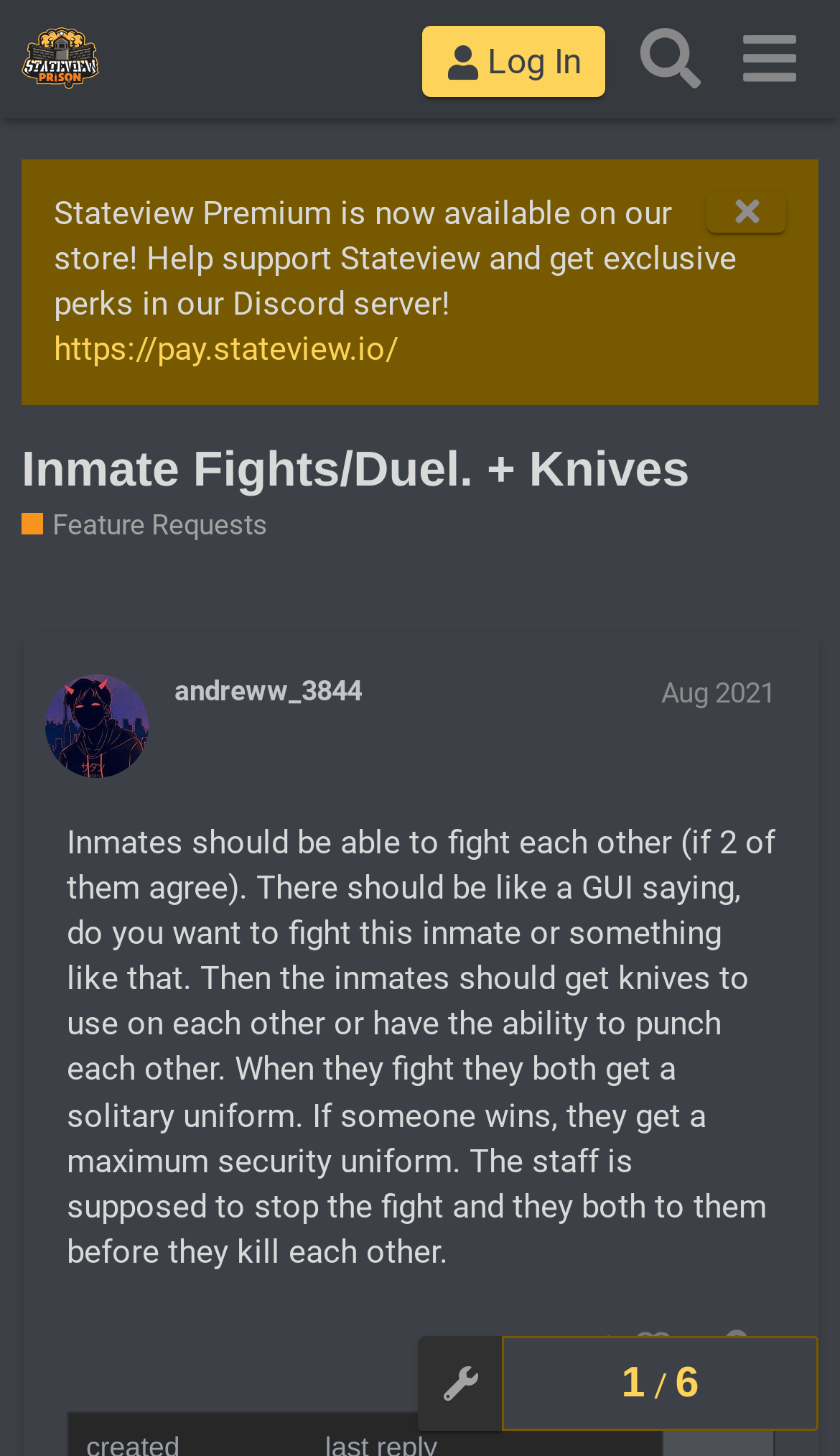Use a single word or phrase to answer the following:
What is the name of the forum?

Stateview Forums